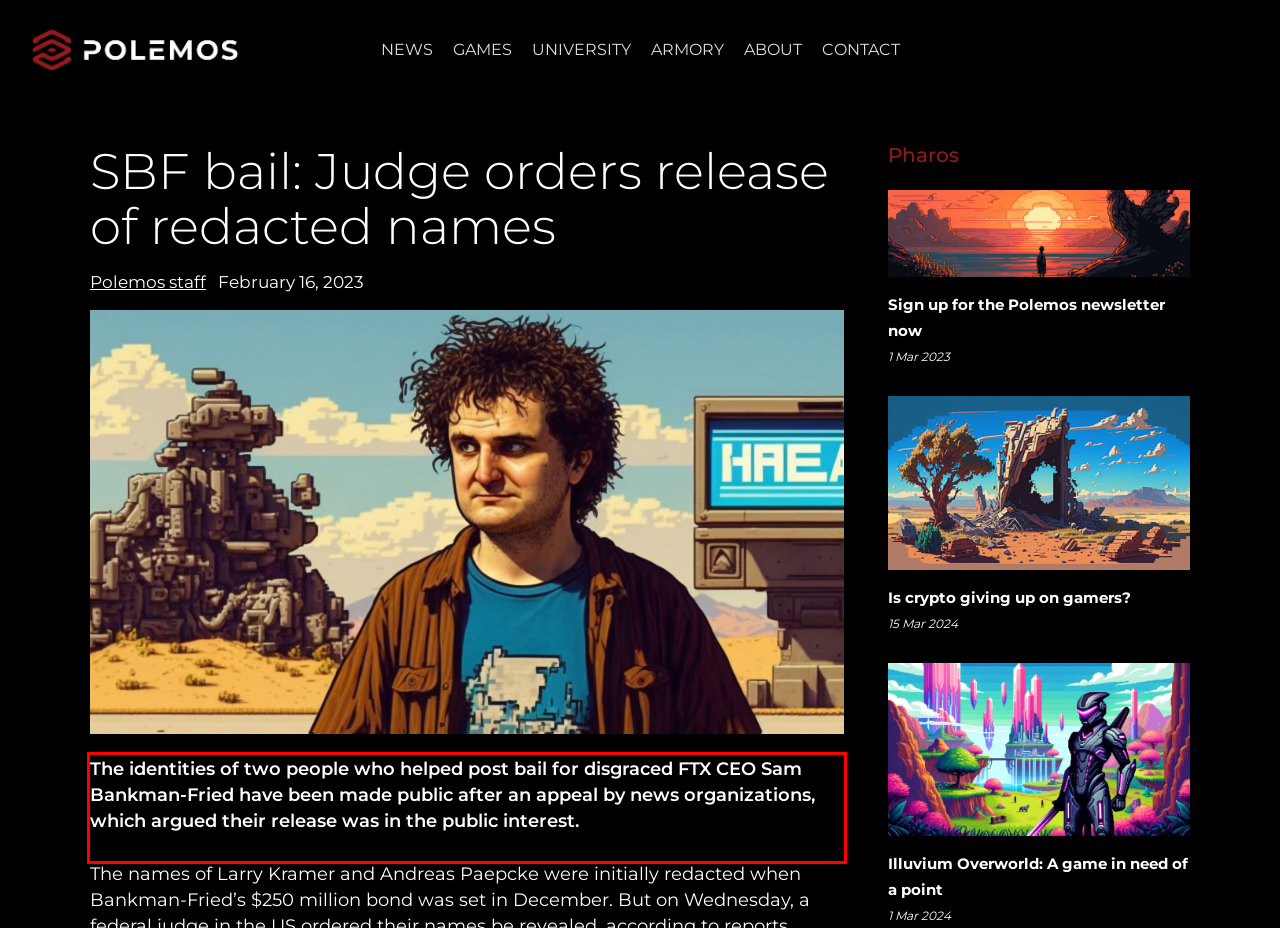Please examine the screenshot of the webpage and read the text present within the red rectangle bounding box.

The identities of two people who helped post bail for disgraced FTX CEO Sam Bankman-Fried have been made public after an appeal by news organizations, which argued their release was in the public interest.